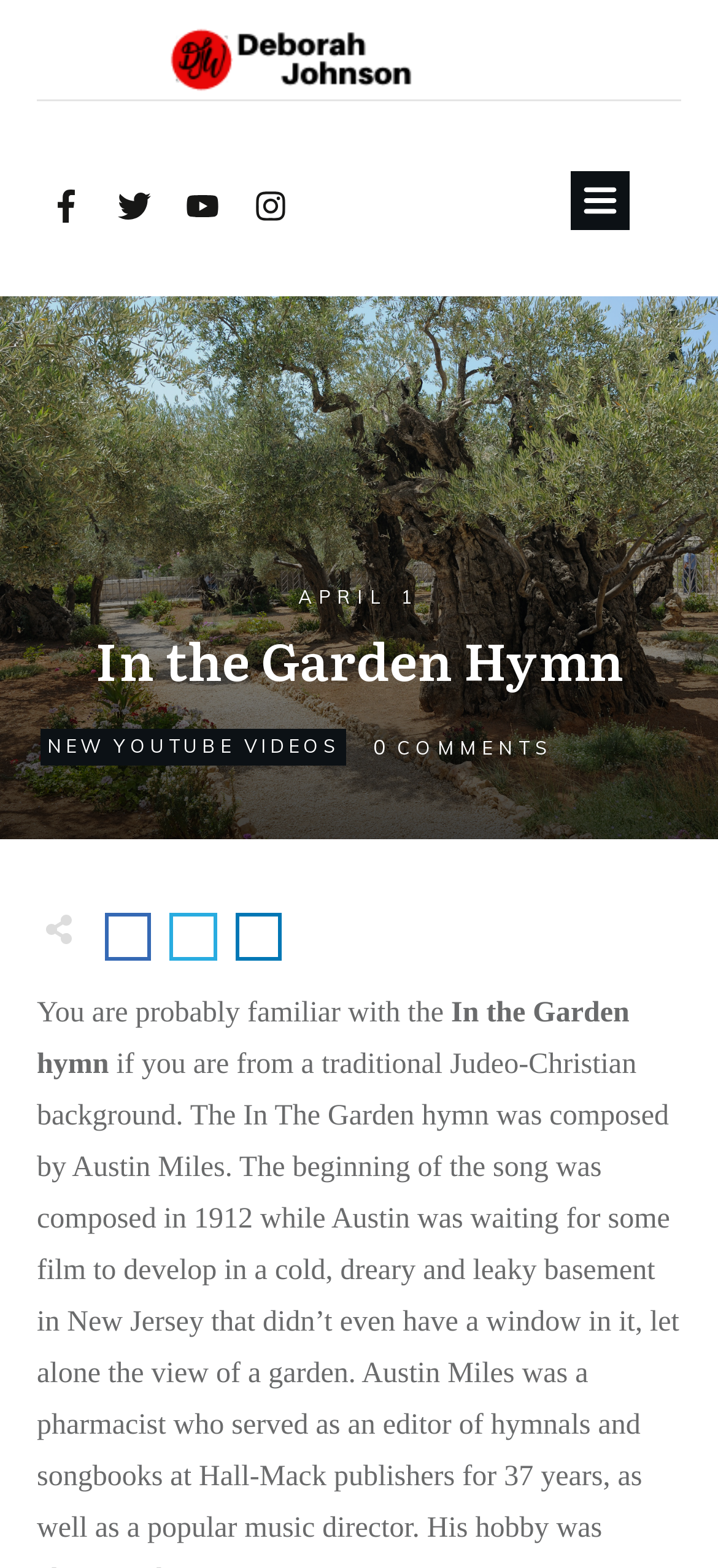Offer a thorough description of the webpage.

The webpage is about the "In the Garden Hymn" composed by Austin Miles. At the top left, there is a logo of "Deborah Johnson DJWorks" which is a clickable link. Below the logo, there is a horizontal separator line. 

To the right of the separator line, there are five small images, each accompanied by a clickable link. These images are arranged horizontally, taking up about a quarter of the page's width. 

On the top right, there is another image with a clickable link. 

Below the horizontal separator line, there is a heading that reads "In the Garden Hymn". Underneath the heading, there is a link that says "NEW YOUTUBE VIDEOS". To the right of this link, there are two blocks of text: one with no content and another that says "COMMENTS". 

Further down, there is a table with a small image on the left and three clickable links to the right. 

The main content of the page starts below this table. It begins with a sentence that reads "You are probably familiar with the In the Garden hymn if you are from a traditional Judeo-Christian background, composed by Austin Miles."